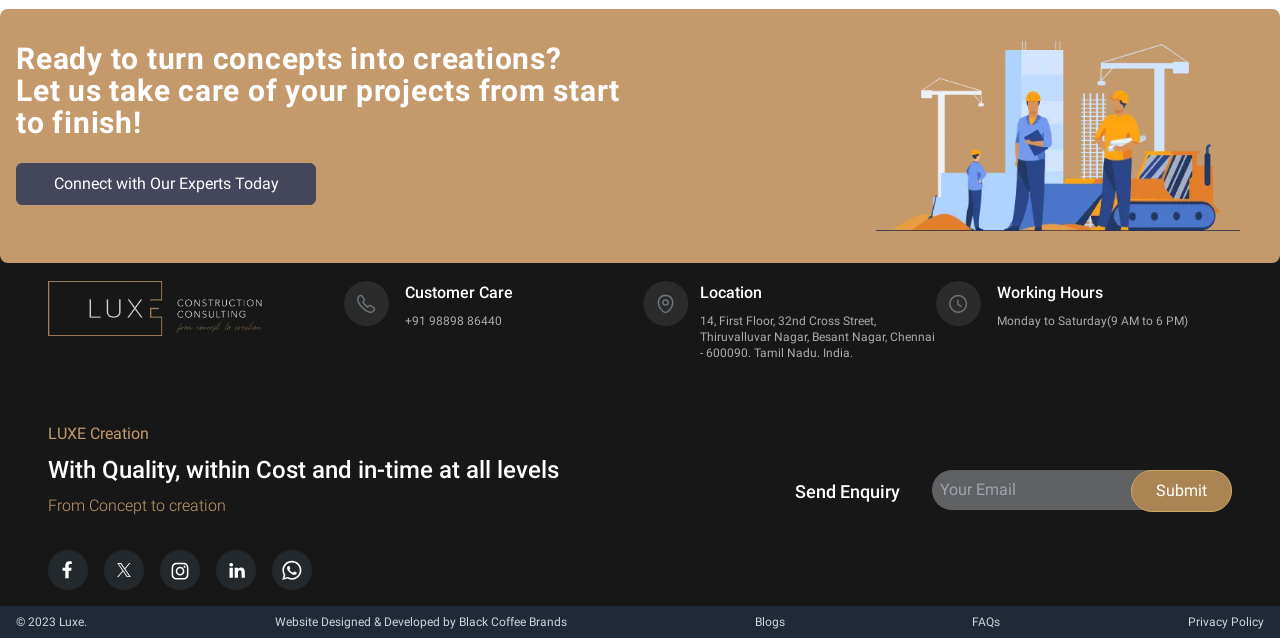What is the company's slogan?
From the screenshot, provide a brief answer in one word or phrase.

With Quality, within Cost and in-time at all levels